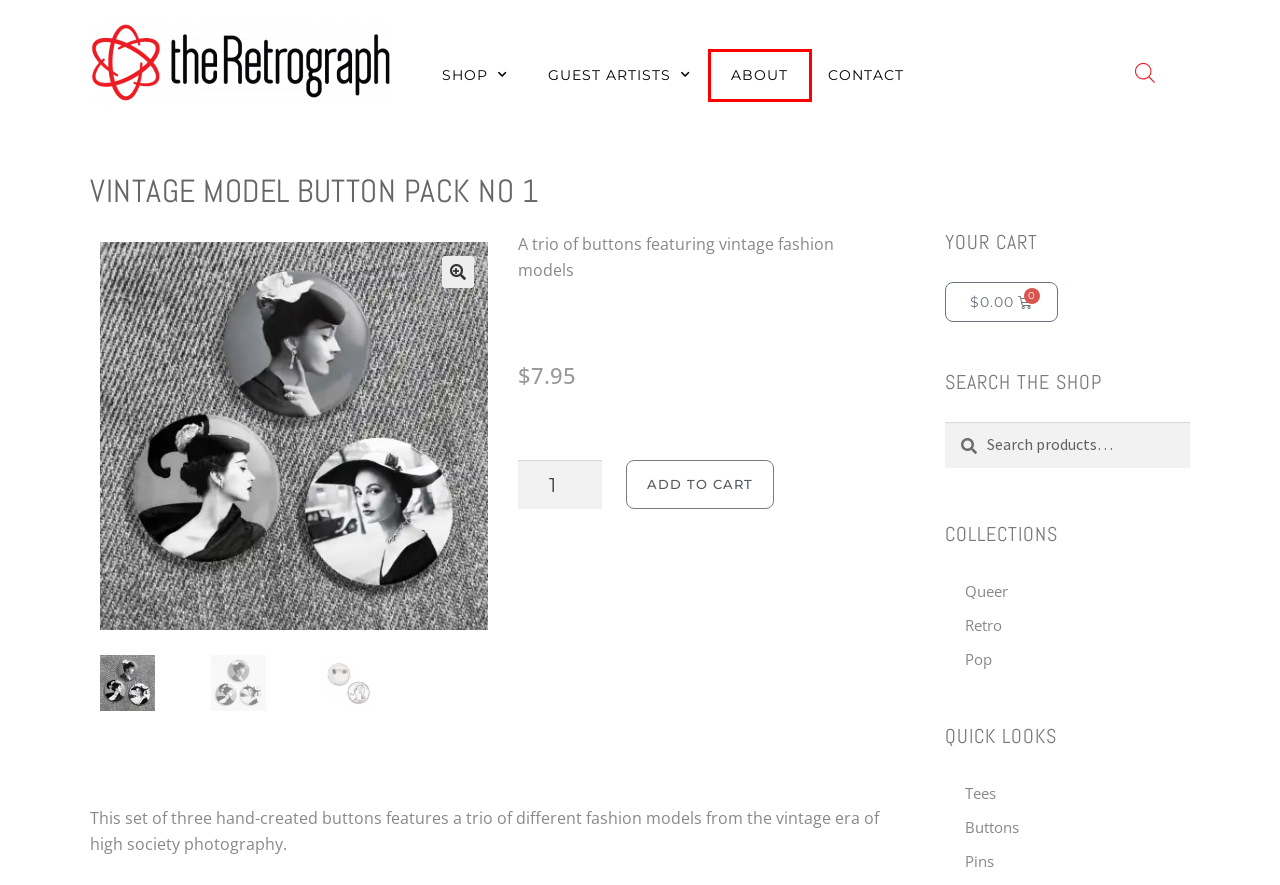Given a screenshot of a webpage with a red bounding box around a UI element, please identify the most appropriate webpage description that matches the new webpage after you click on the element. Here are the candidates:
A. Buttons - The Retrograph
B. Queer - The Retrograph
C. About Me - The Retrograph
D. Contact Me - The Retrograph
E. The Retrograph - The Retrograph
F. The Newest - The Retrograph
G. Tees - The Retrograph
H. Pop - The Retrograph

C